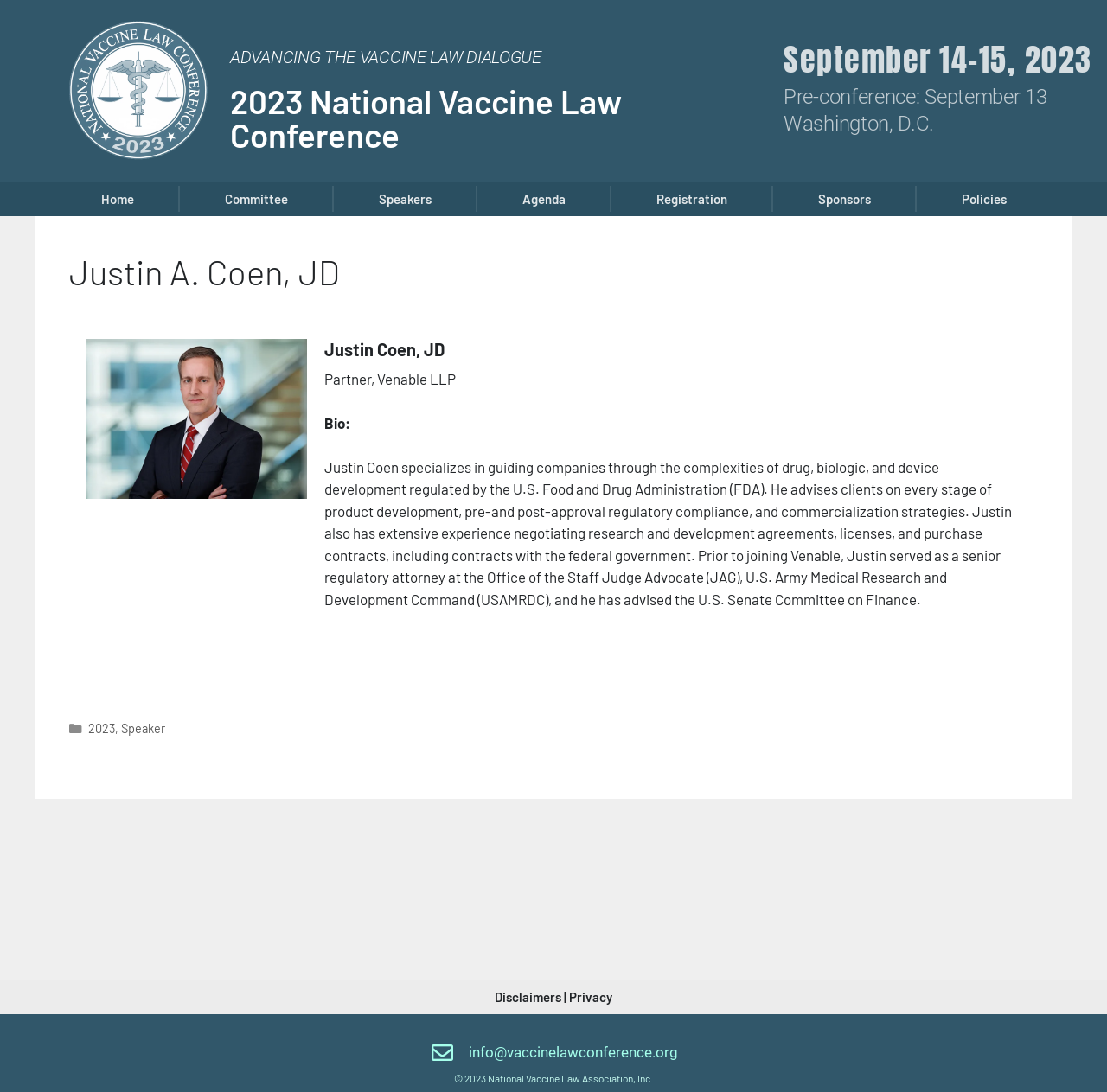Please identify the bounding box coordinates of the clickable element to fulfill the following instruction: "Check the Disclaimers and Privacy policy". The coordinates should be four float numbers between 0 and 1, i.e., [left, top, right, bottom].

[0.431, 0.897, 0.569, 0.929]